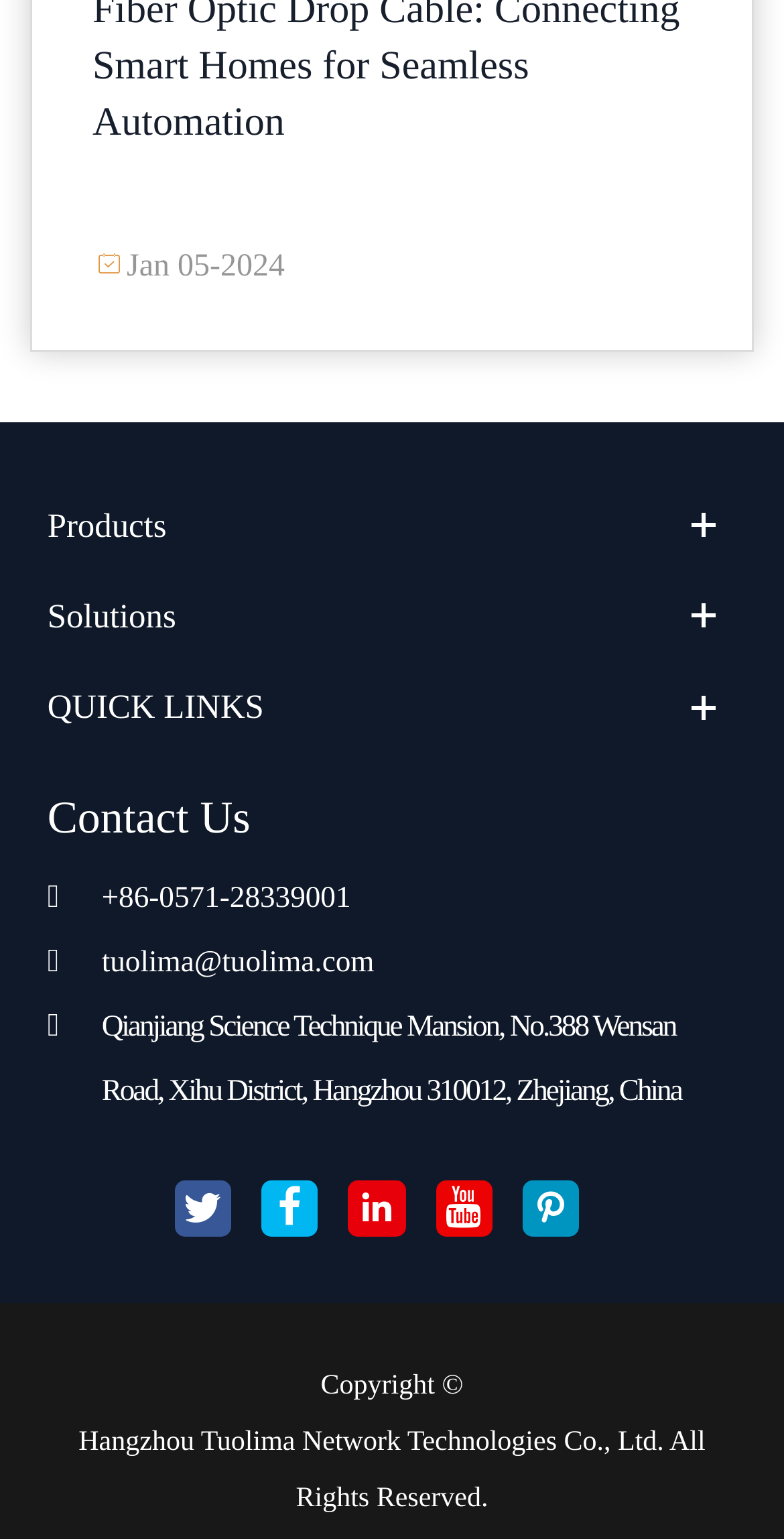Determine the bounding box coordinates in the format (top-left x, top-left y, bottom-right x, bottom-right y). Ensure all values are floating point numbers between 0 and 1. Identify the bounding box of the UI element described by: Transmission FTTH Equipments & PON

[0.073, 0.556, 0.952, 0.618]